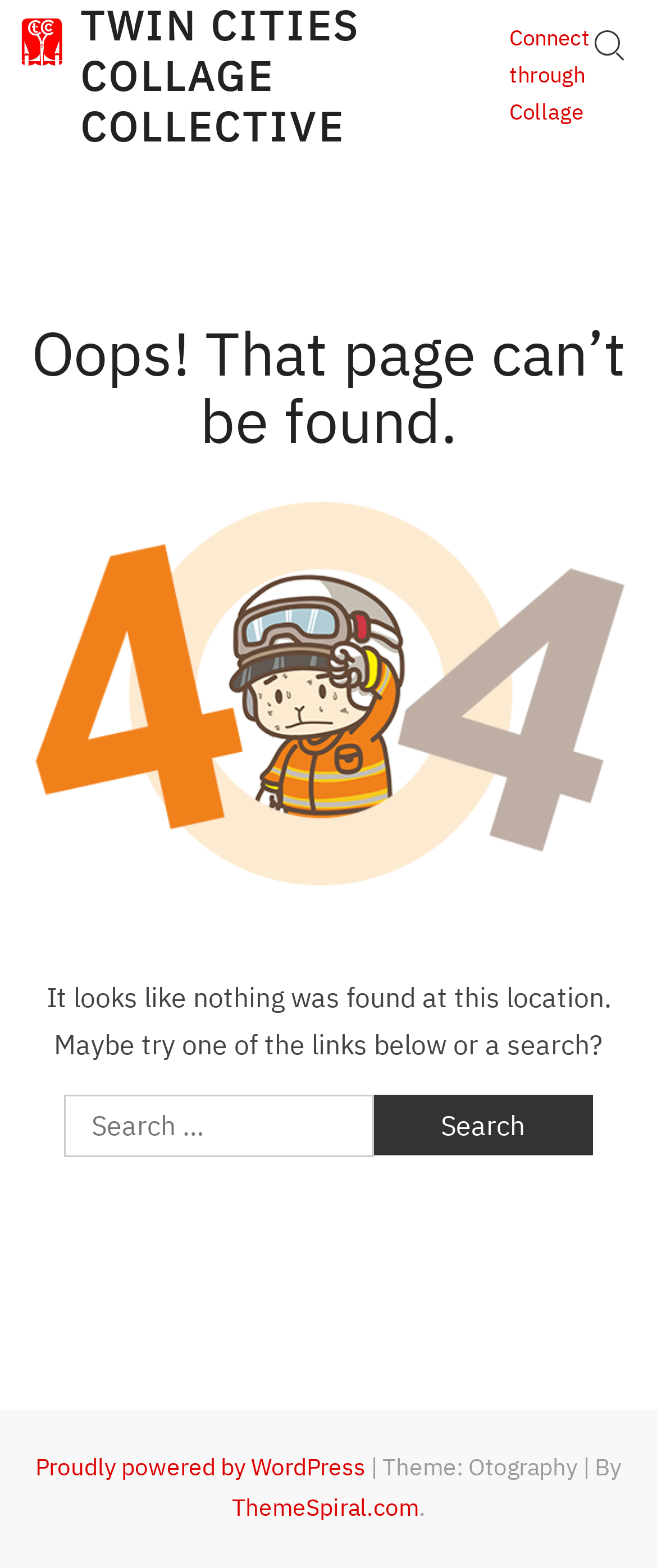Determine the bounding box coordinates for the UI element with the following description: "ThemeSpiral.com". The coordinates should be four float numbers between 0 and 1, represented as [left, top, right, bottom].

[0.353, 0.951, 0.637, 0.971]